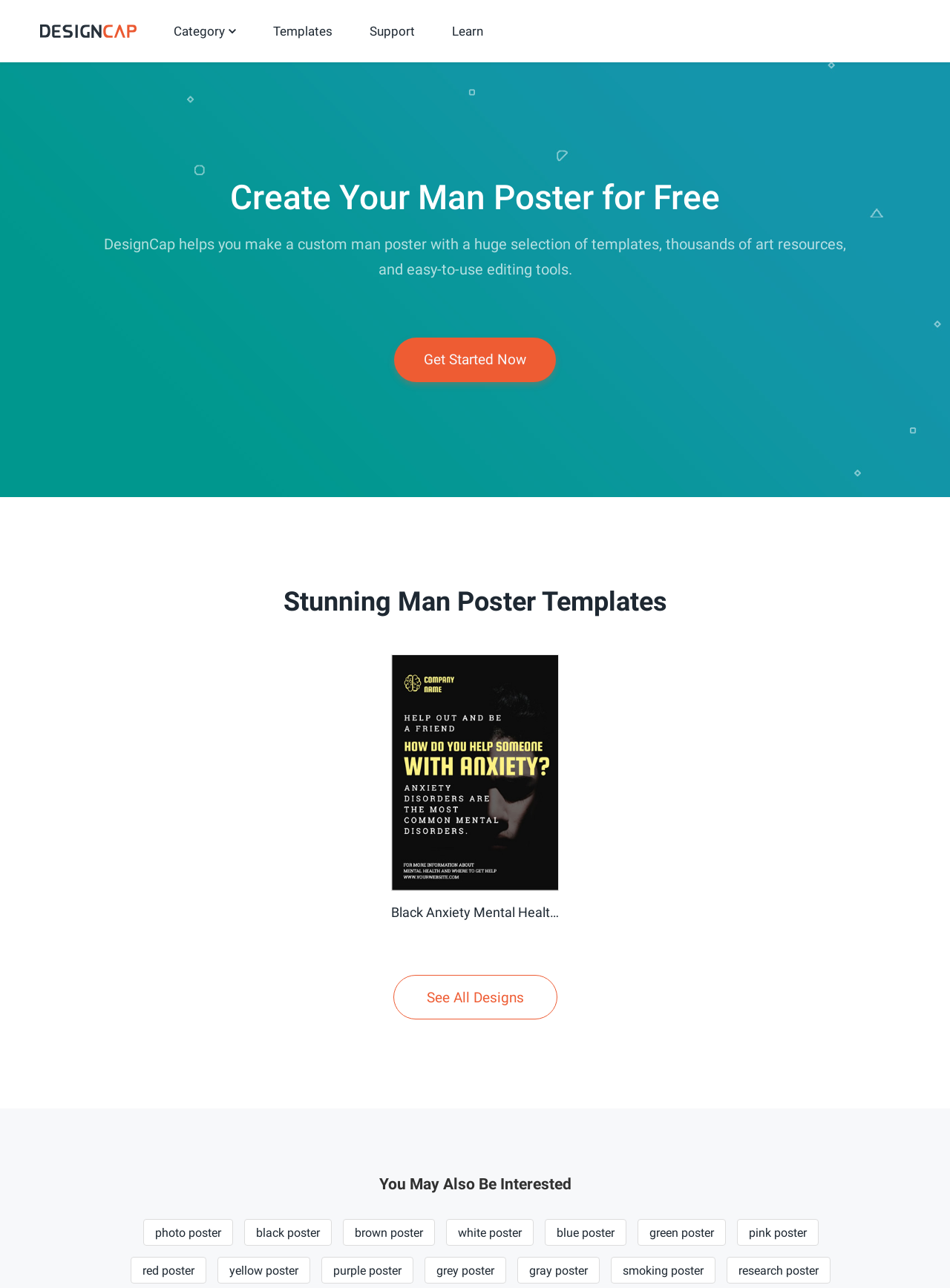Use the information in the screenshot to answer the question comprehensively: What is the call-to-action button?

The webpage has a prominent button with the text 'Get Started Now', which is a call-to-action button that encourages users to start creating their man posters.